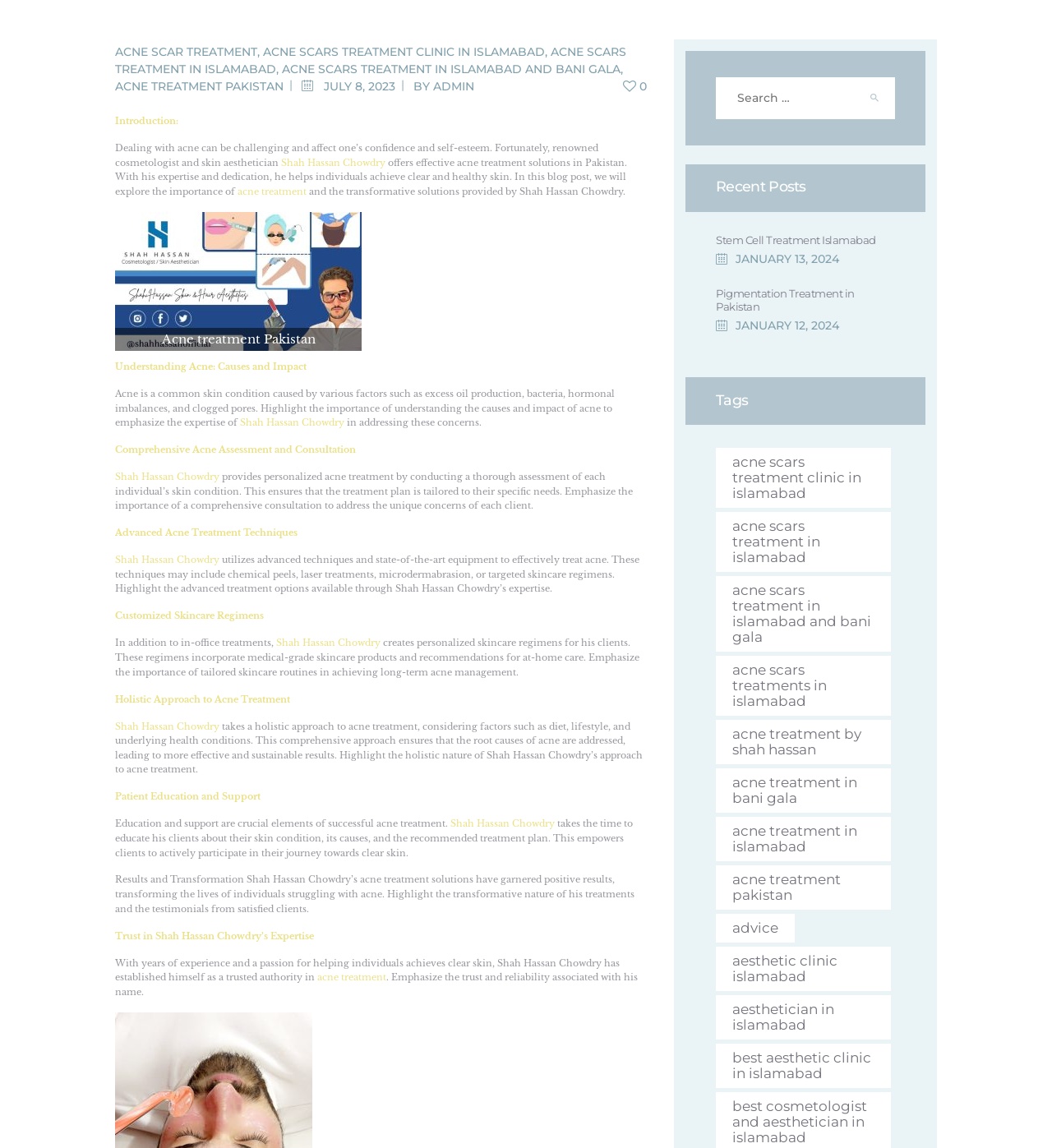Provide the bounding box coordinates of the HTML element this sentence describes: "Pigmentation Treatment in Pakistan". The bounding box coordinates consist of four float numbers between 0 and 1, i.e., [left, top, right, bottom].

[0.681, 0.25, 0.851, 0.273]